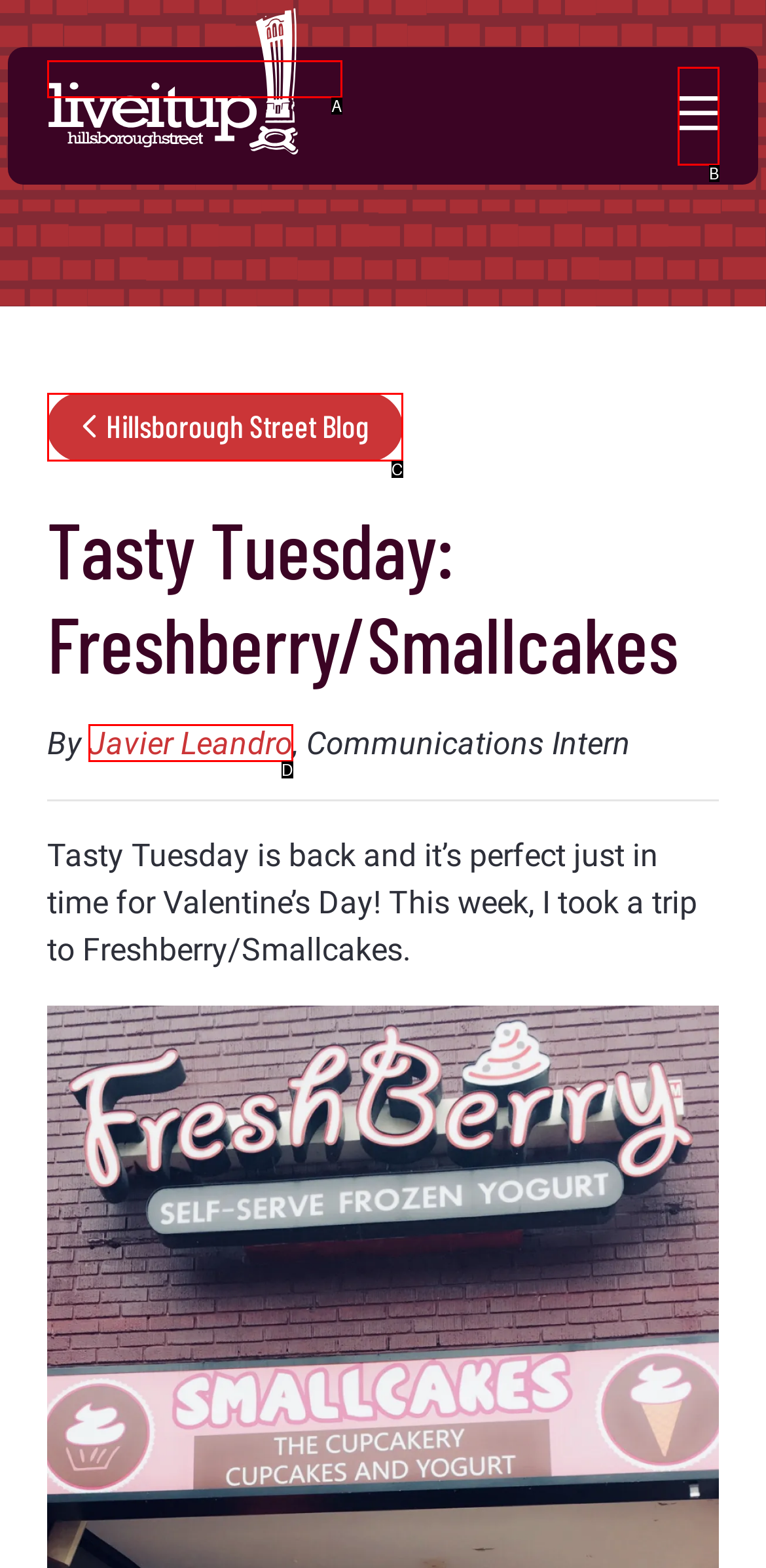From the options provided, determine which HTML element best fits the description: Hillsborough Street Blog. Answer with the correct letter.

C